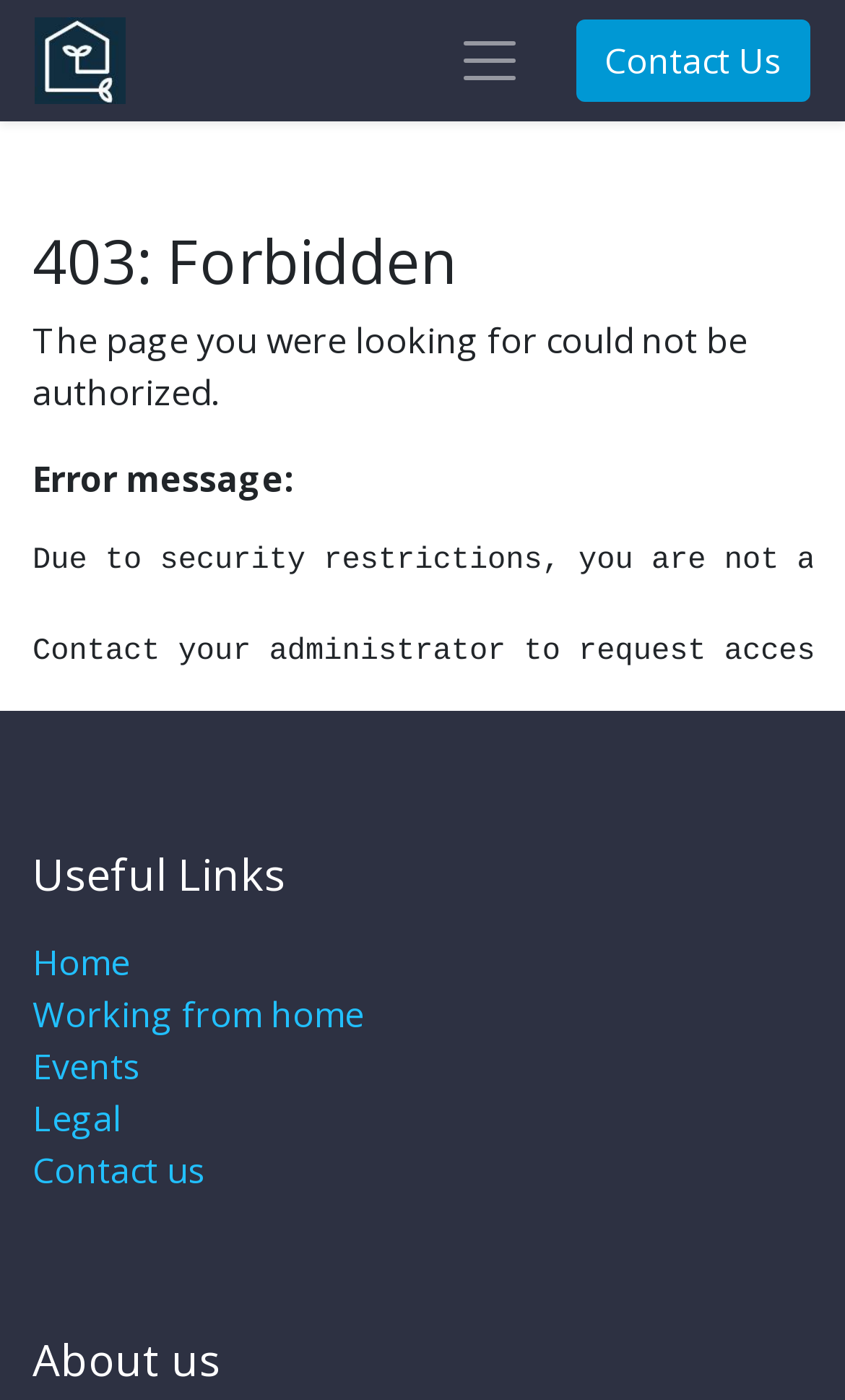Answer the question below using just one word or a short phrase: 
What is the position of the 'Logo of At Home' image?

Top-left